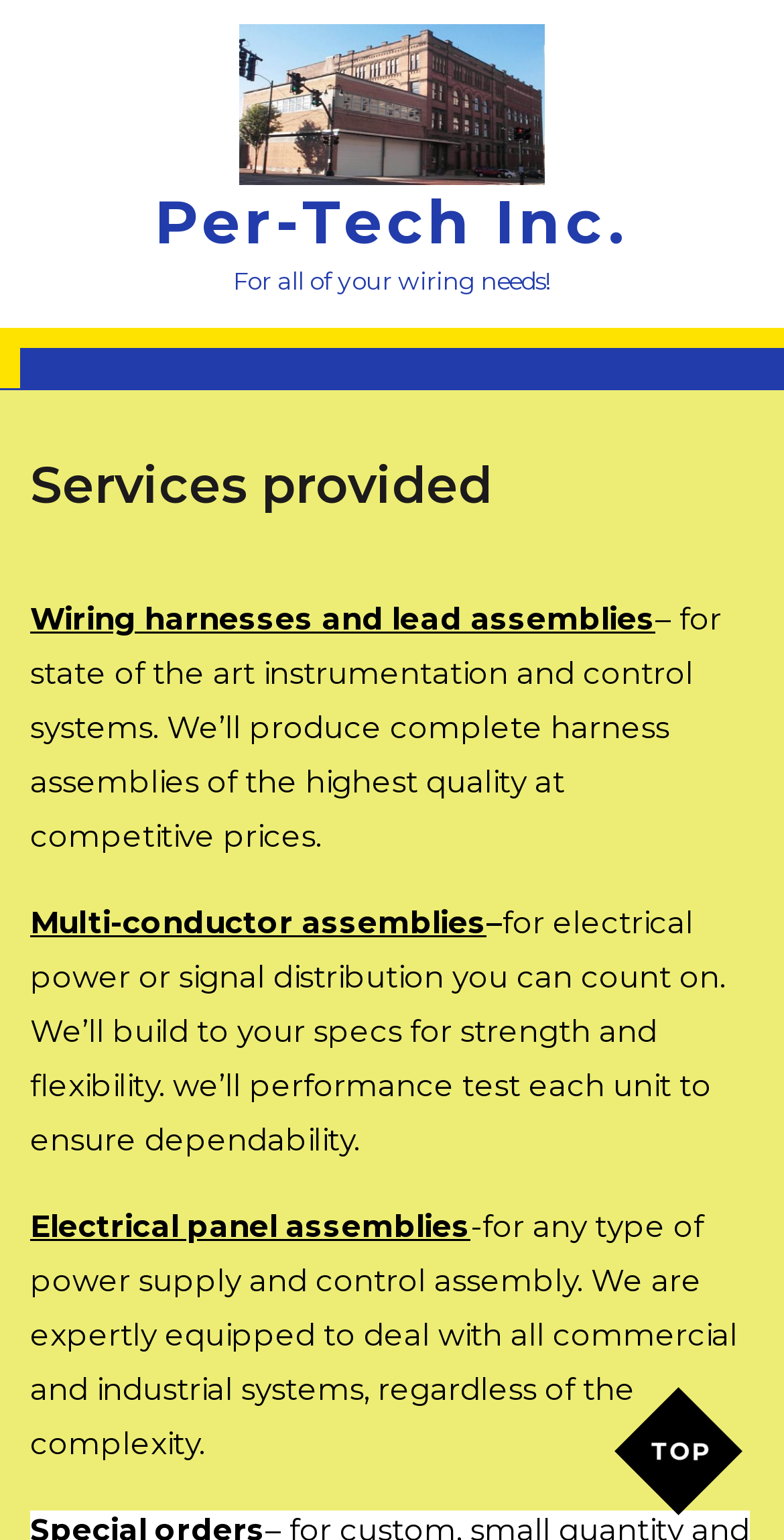Respond with a single word or short phrase to the following question: 
What is the purpose of the multi-conductor assemblies?

Electrical power or signal distribution